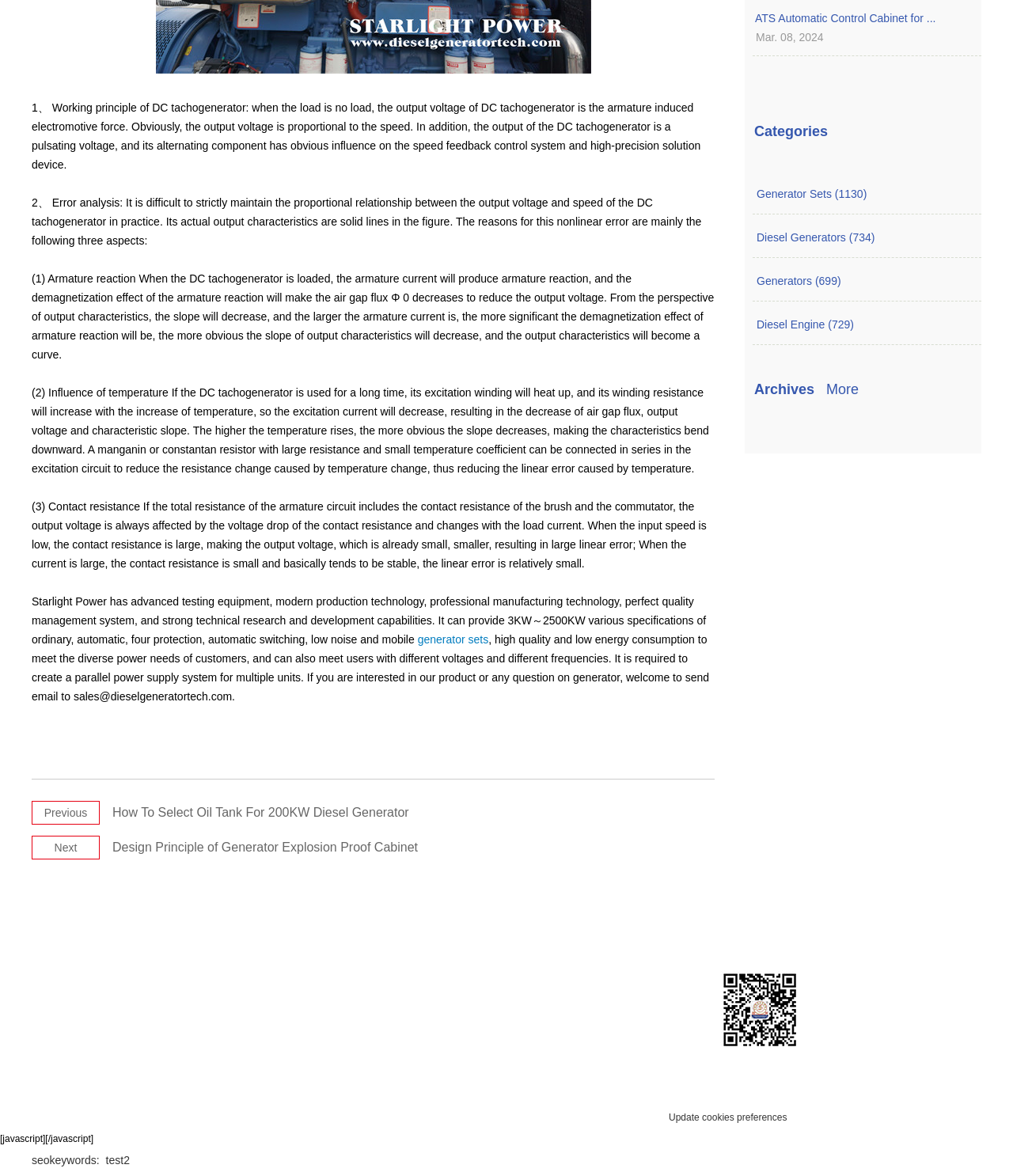What is the working principle of DC tachogenerator?
Your answer should be a single word or phrase derived from the screenshot.

Armature induced electromotive force